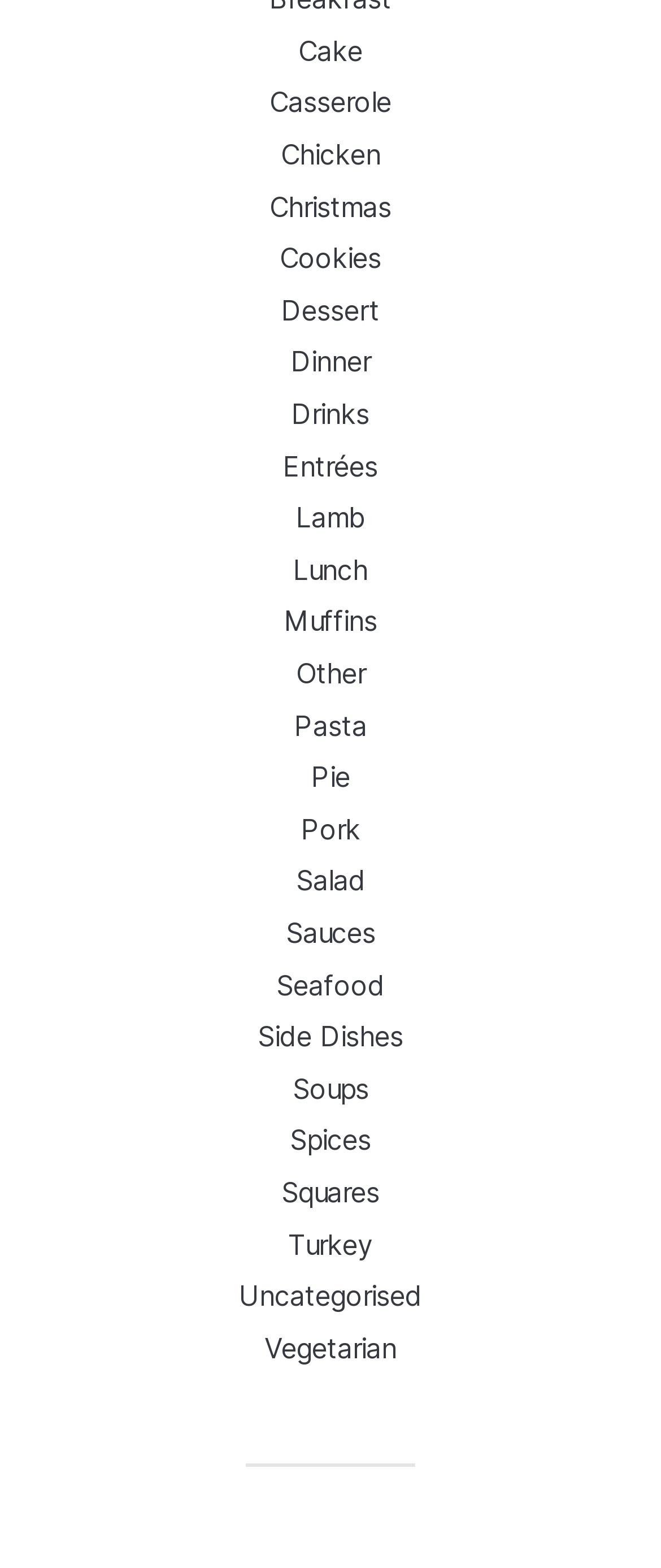Give a short answer using one word or phrase for the question:
How many links are there on this webpage?

28